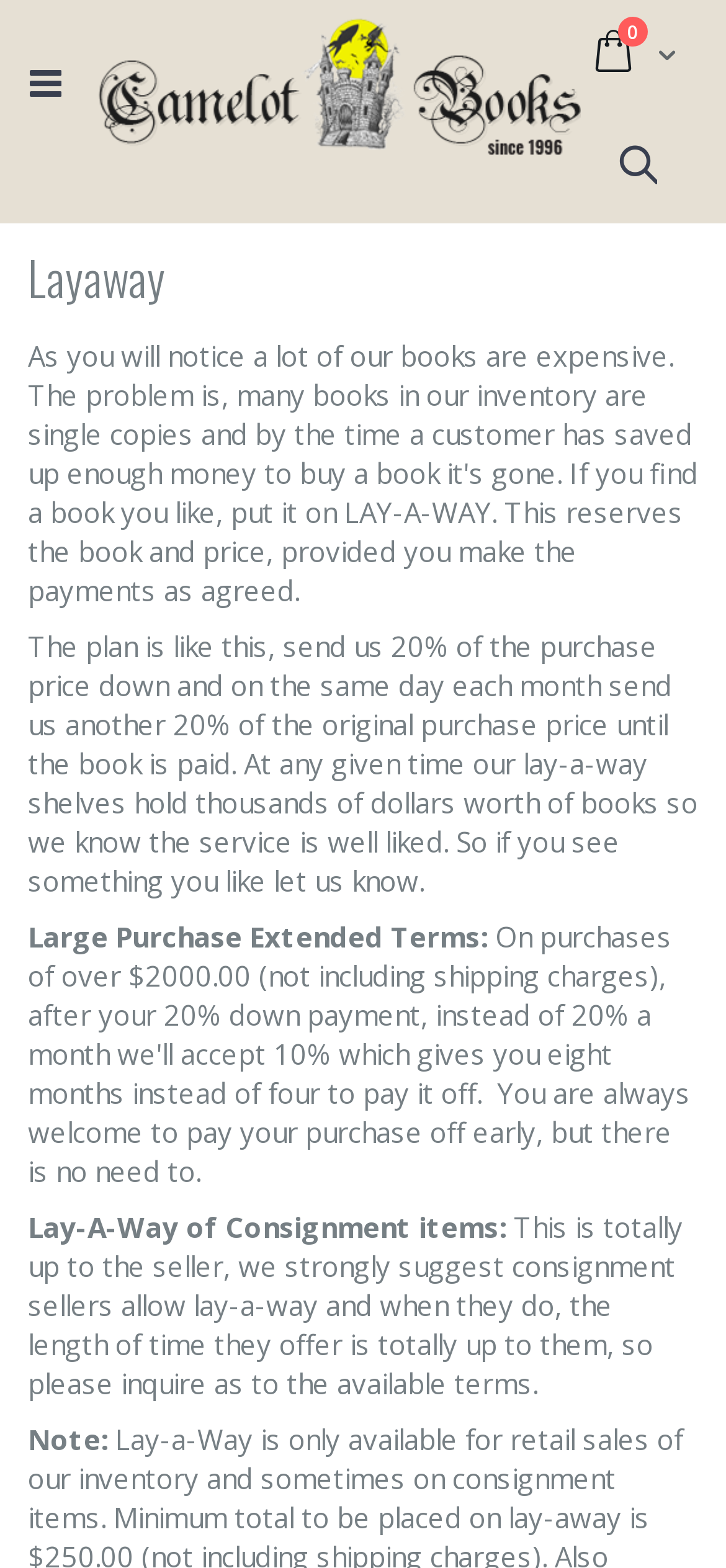Provide the bounding box coordinates for the UI element that is described by this text: "Cart 0 items". The coordinates should be in the form of four float numbers between 0 and 1: [left, top, right, bottom].

[0.813, 0.012, 0.915, 0.059]